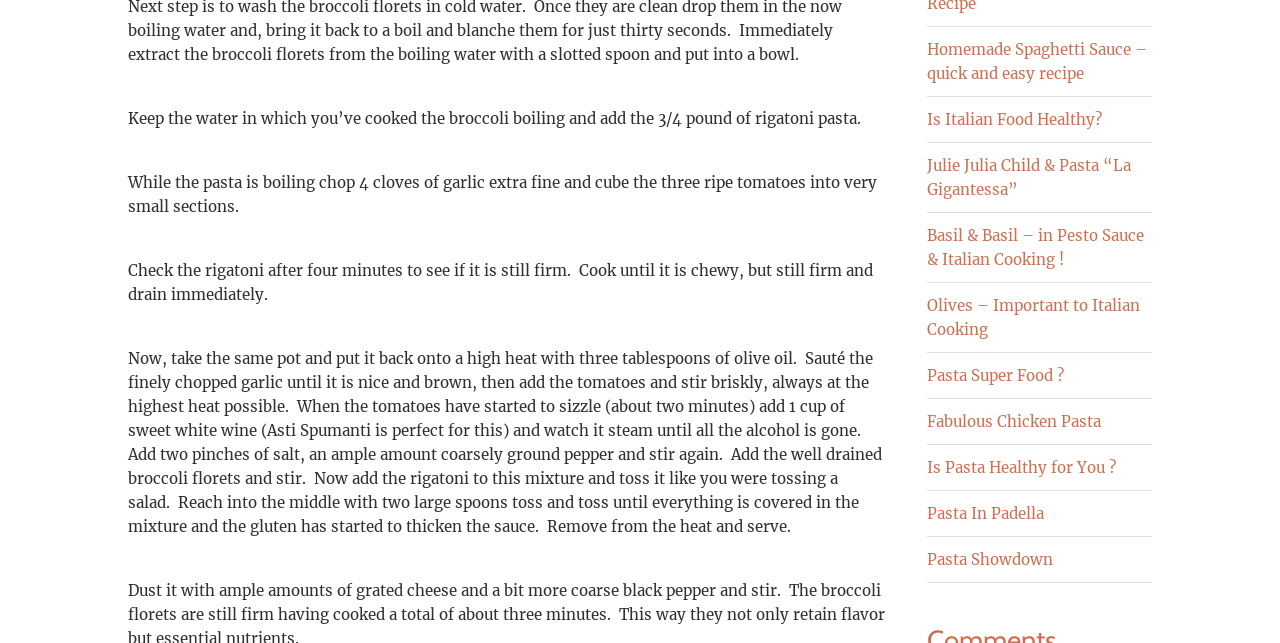Analyze the image and answer the question with as much detail as possible: 
How many cloves of garlic are needed?

According to the recipe, 4 cloves of garlic are needed, and they should be chopped extra fine.